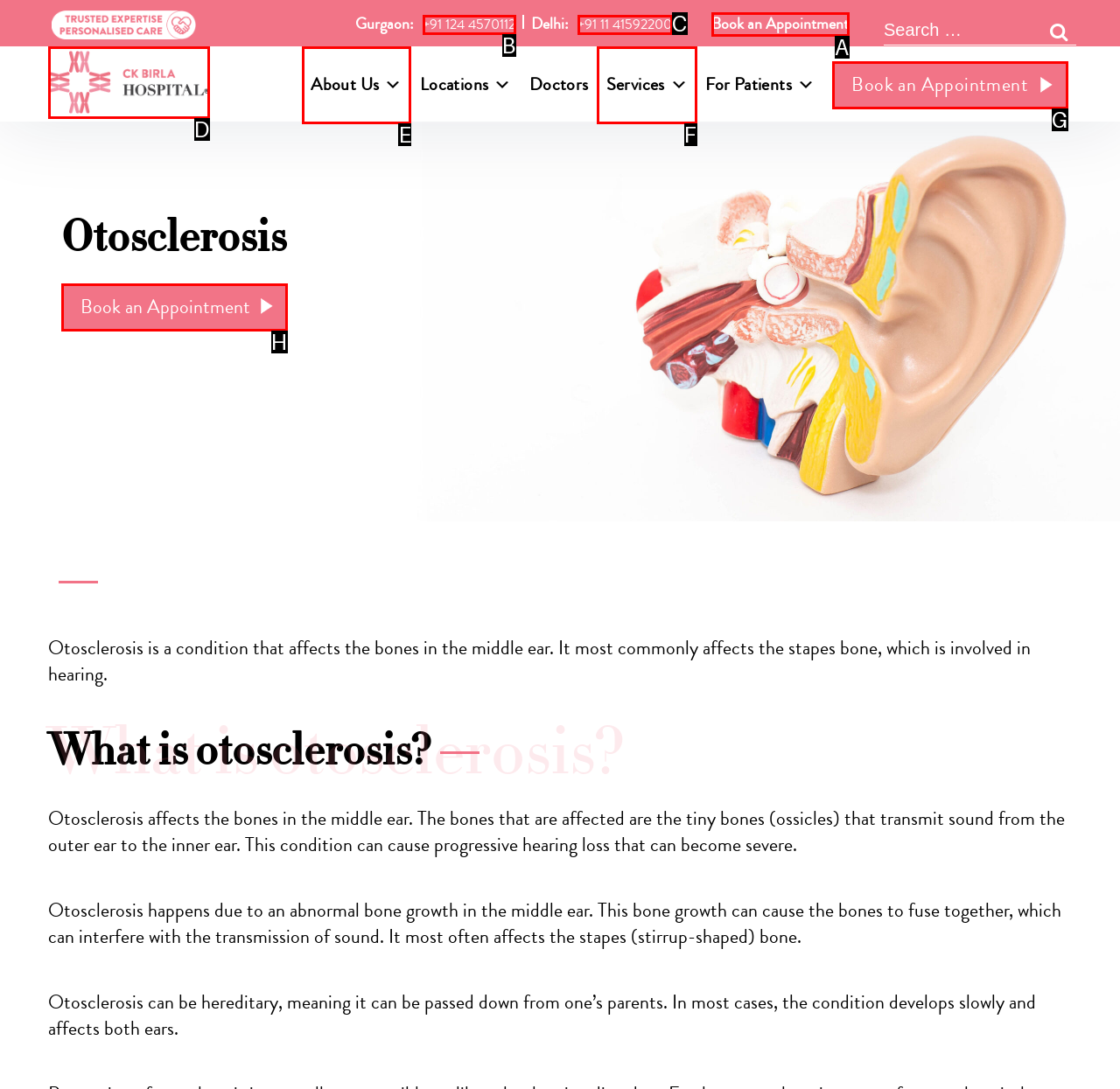From the description: +91 124 4570112, identify the option that best matches and reply with the letter of that option directly.

B